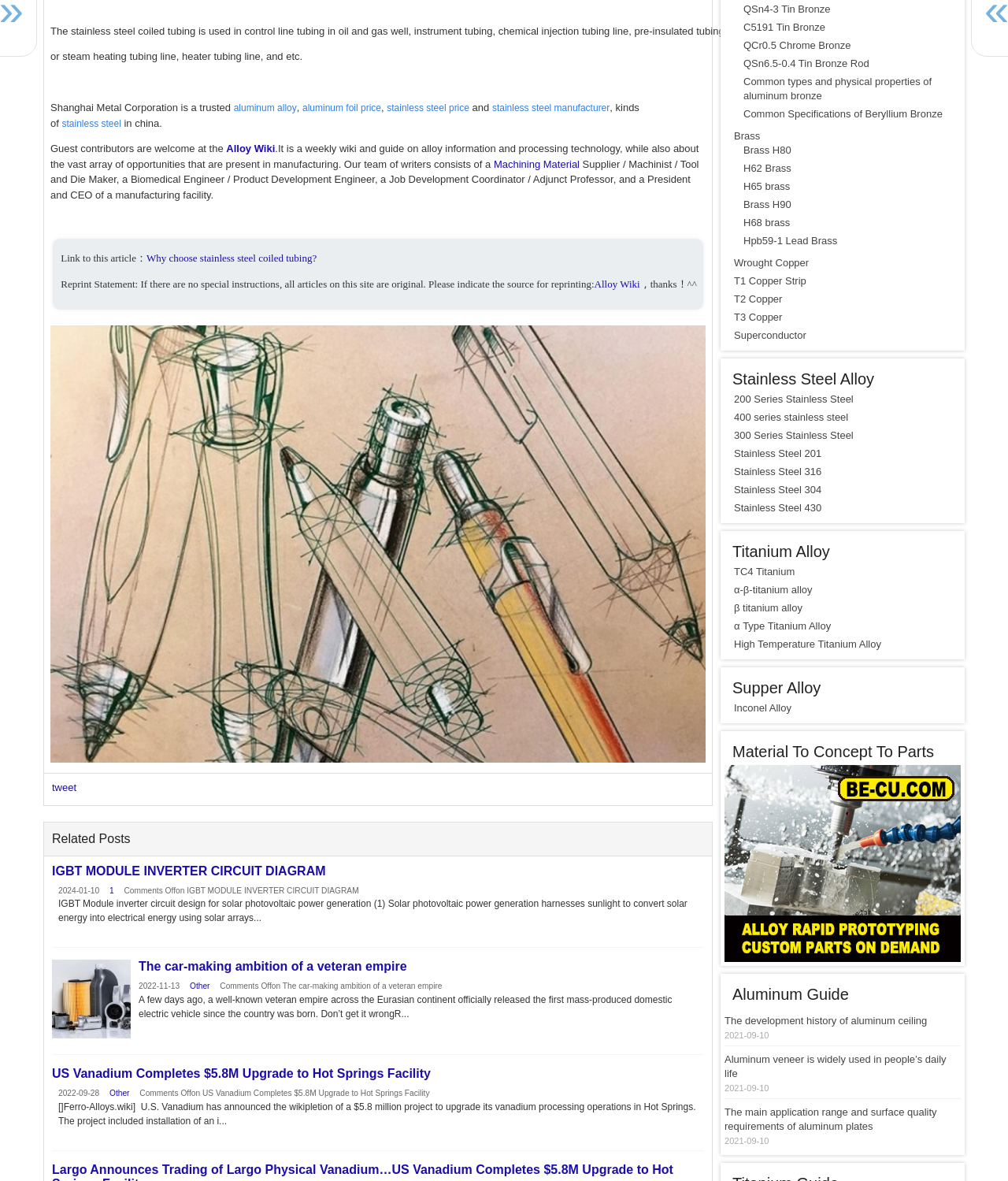Please find the bounding box for the UI component described as follows: "Machining Material".

[0.49, 0.134, 0.575, 0.144]